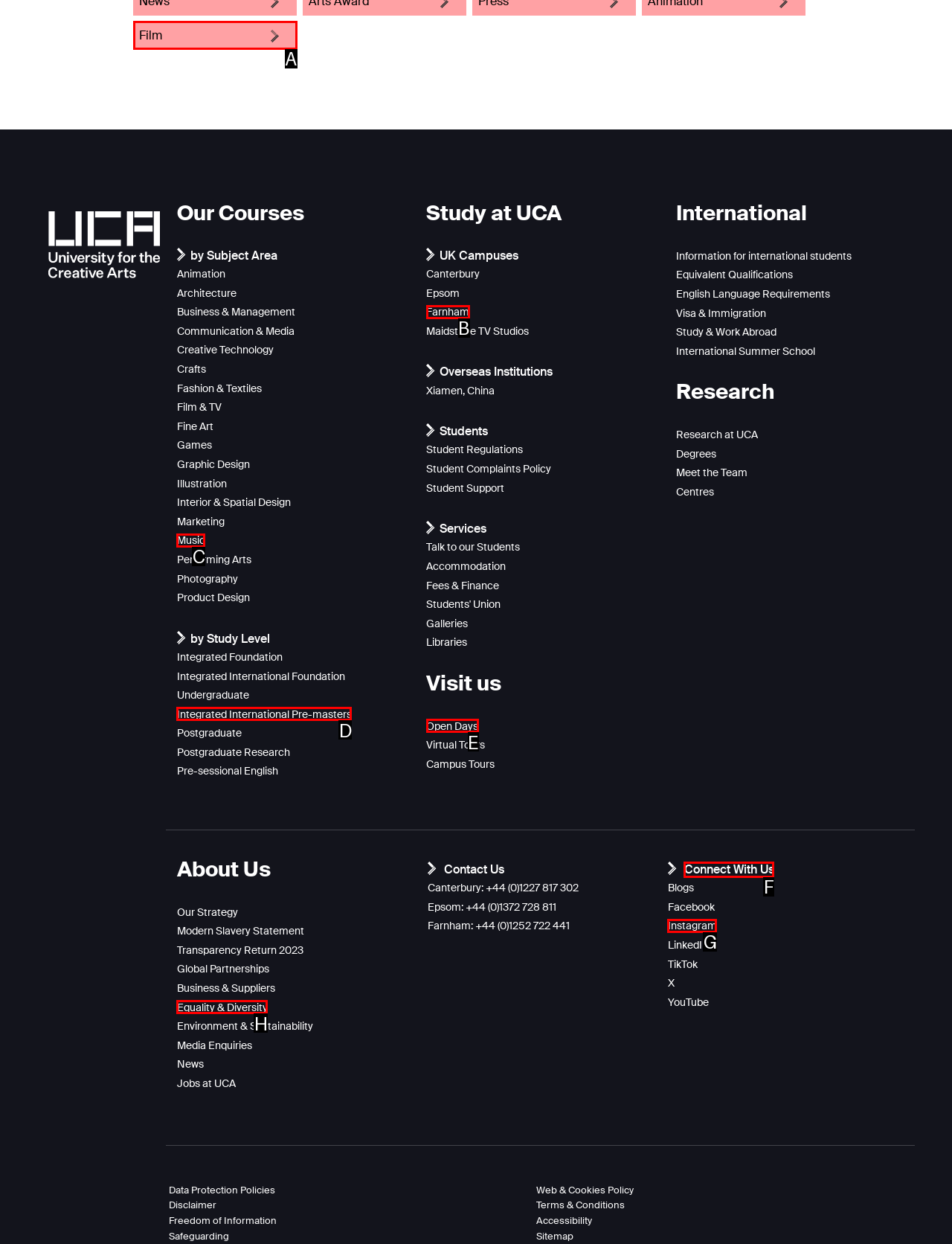Match the description: Equality & Diversity to one of the options shown. Reply with the letter of the best match.

H